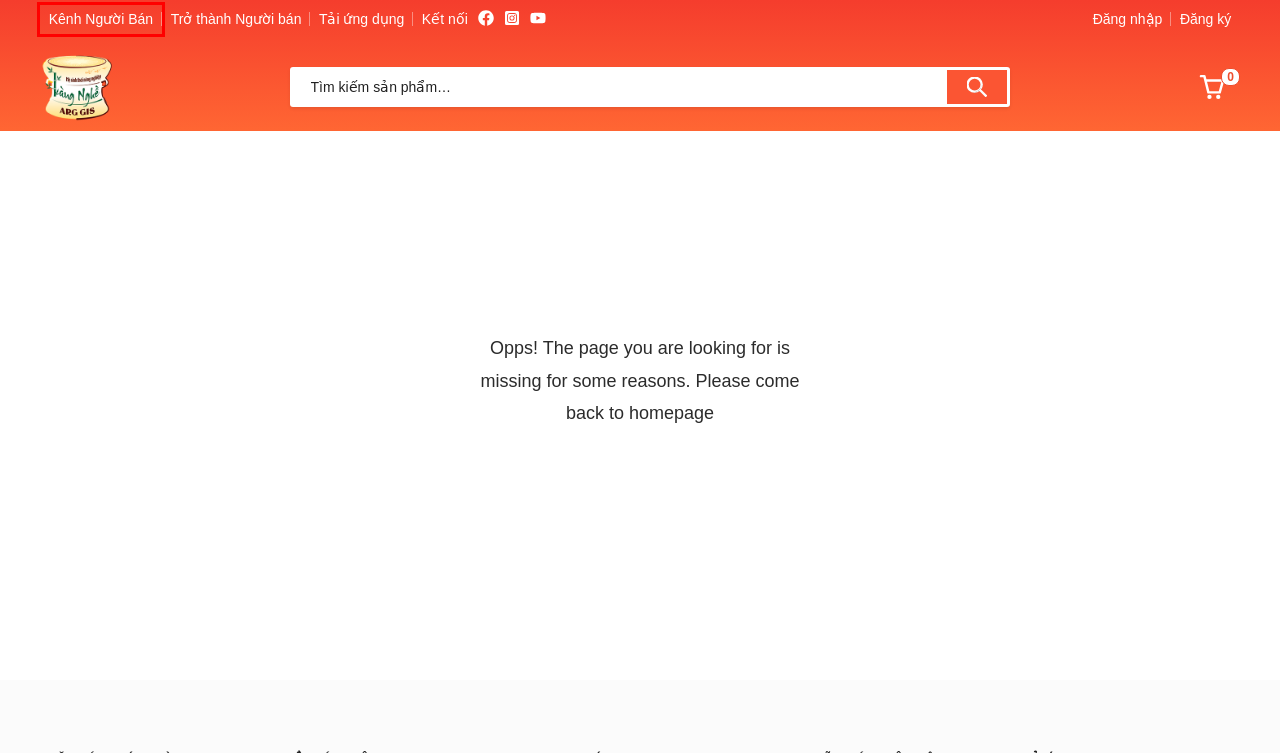You are provided with a screenshot of a webpage highlighting a UI element with a red bounding box. Choose the most suitable webpage description that matches the new page after clicking the element in the bounding box. Here are the candidates:
A. Store List – Sàn thương mại điện tử Việt Nam
B. Giỏ hàng – Sàn thương mại điện tử Việt Nam
C. Chính sách vận chuyển – Sàn thương mại điện tử Việt Nam
D. Giới thiệu – Sàn thương mại điện tử Việt Nam
E. Chính sách trả hàng và hoàn tiền – Sàn thương mại điện tử Việt Nam
F. Tài khoản – Sàn thương mại điện tử Việt Nam
G. Chính sách bán hàng – Sàn thương mại điện tử Việt Nam
H. Sàn thương mại điện tử Việt Nam

A